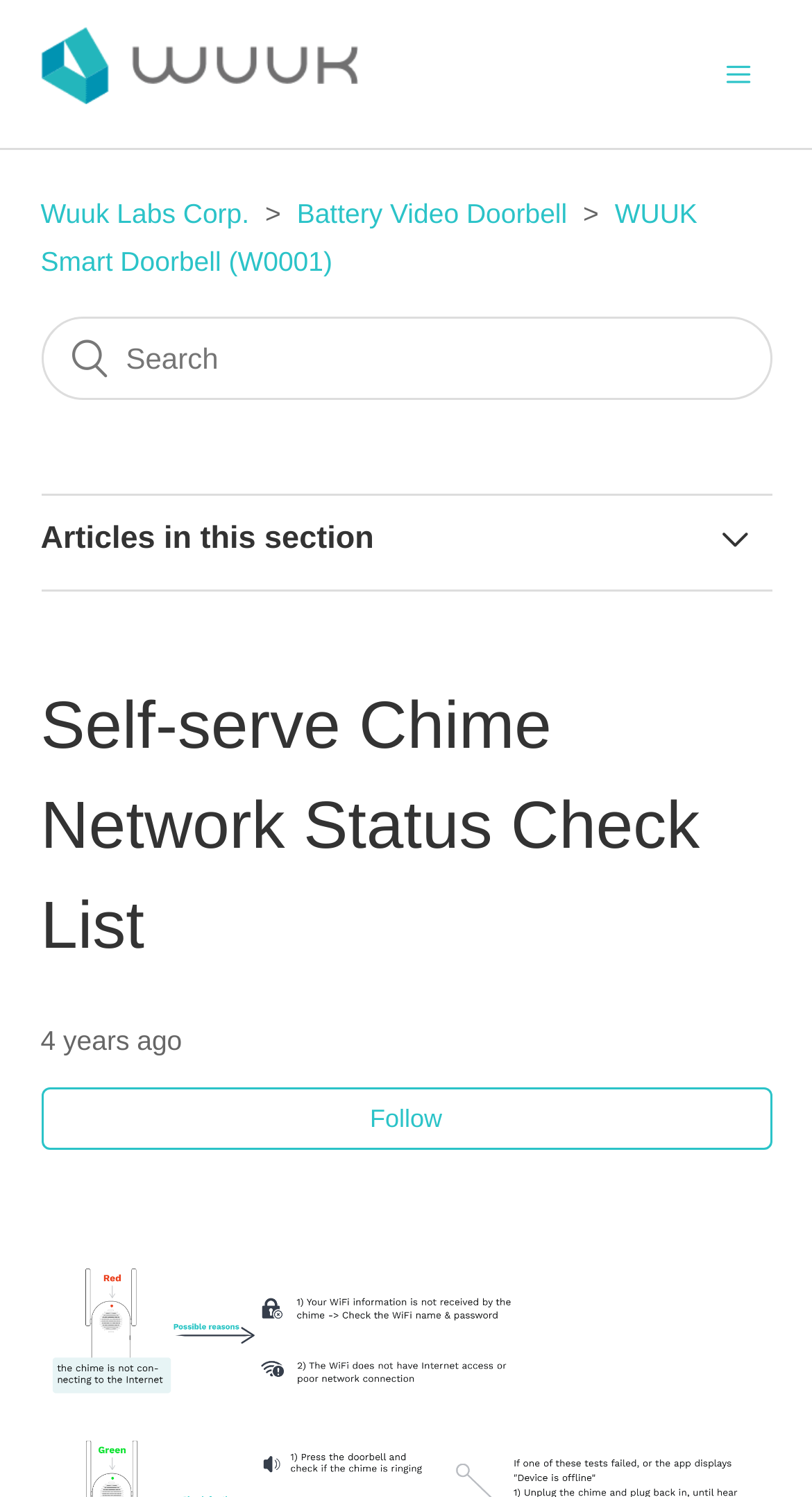Identify the bounding box for the UI element described as: "roofing for your business". Ensure the coordinates are four float numbers between 0 and 1, formatted as [left, top, right, bottom].

None